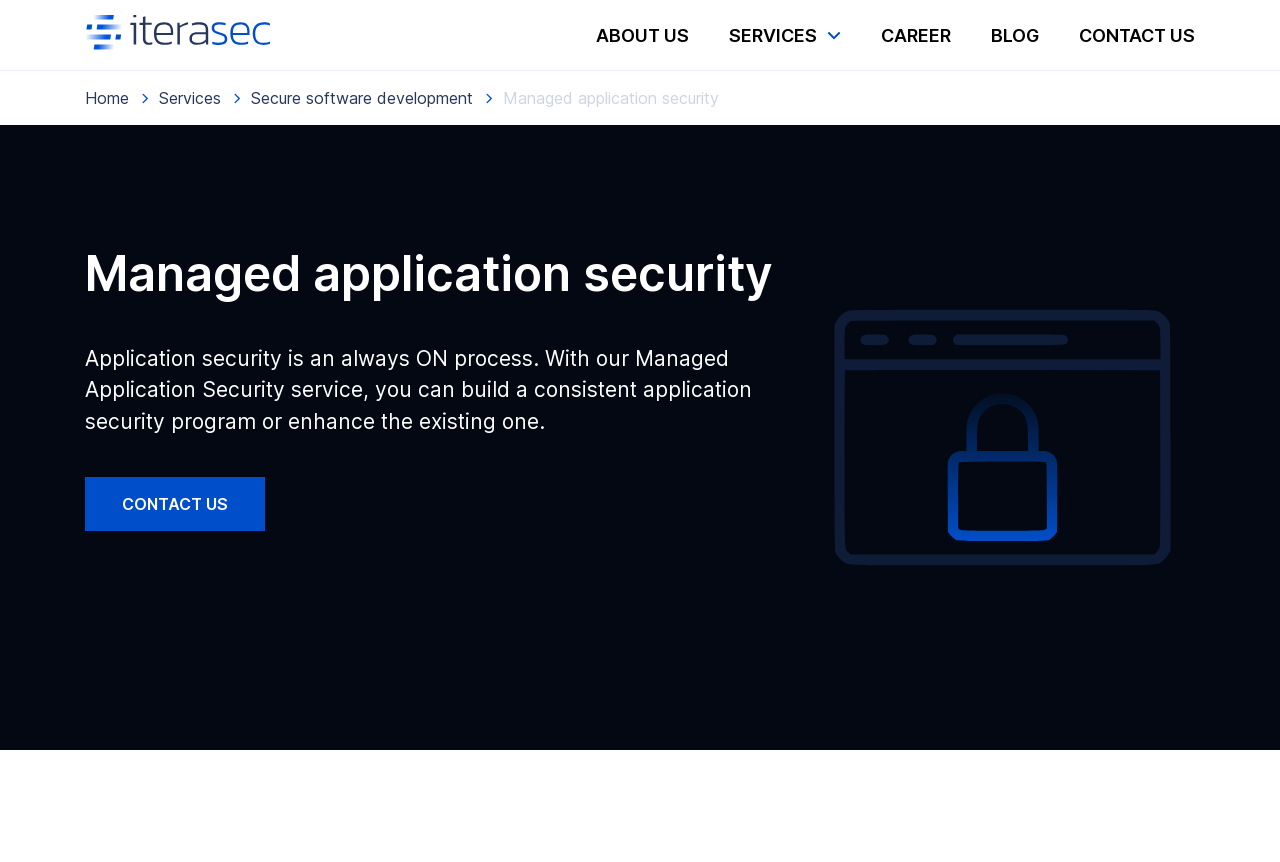How many navigation links are there?
From the screenshot, provide a brief answer in one word or phrase.

5